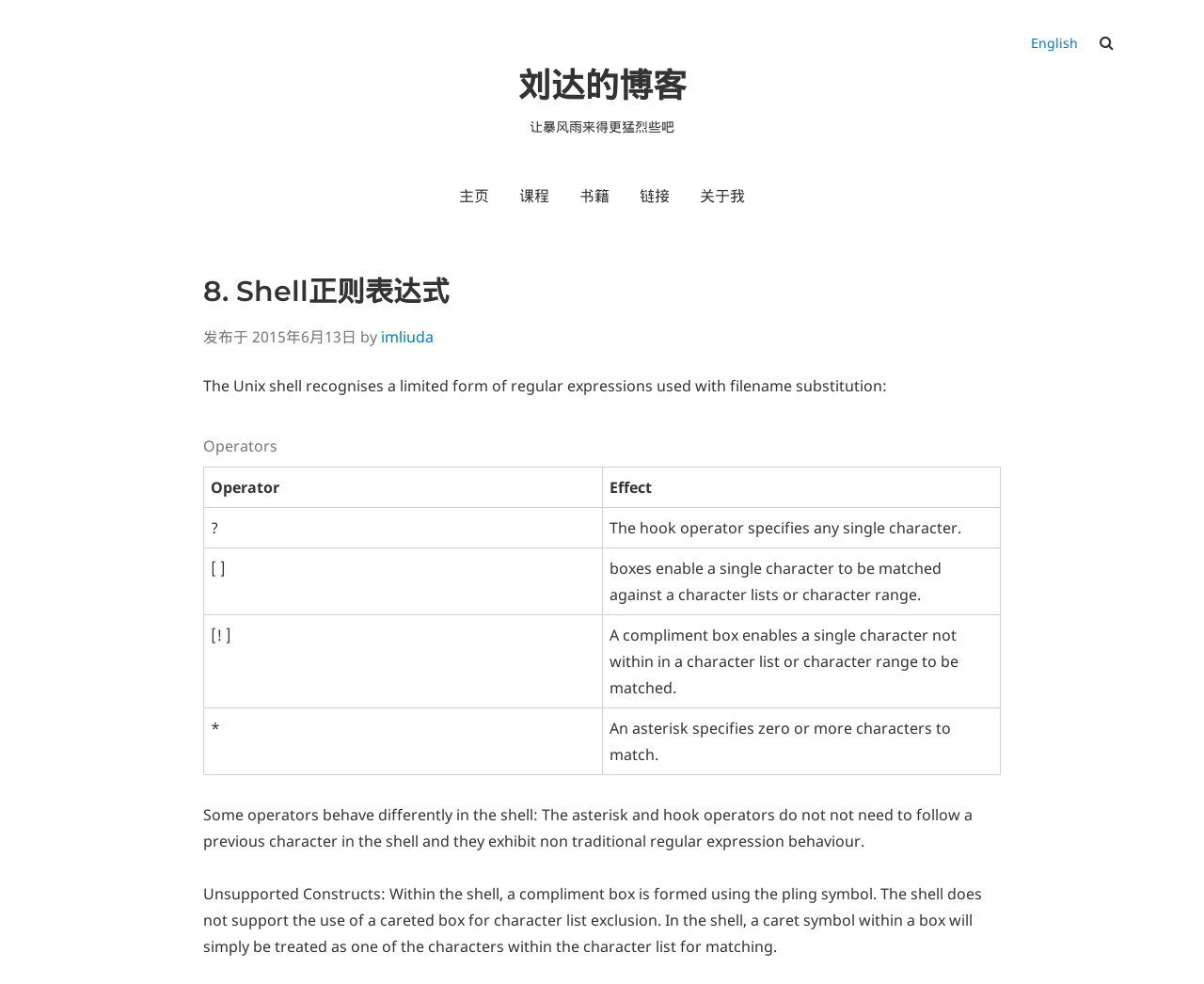How many links are in the main menu?
Look at the image and answer the question with a single word or phrase.

5